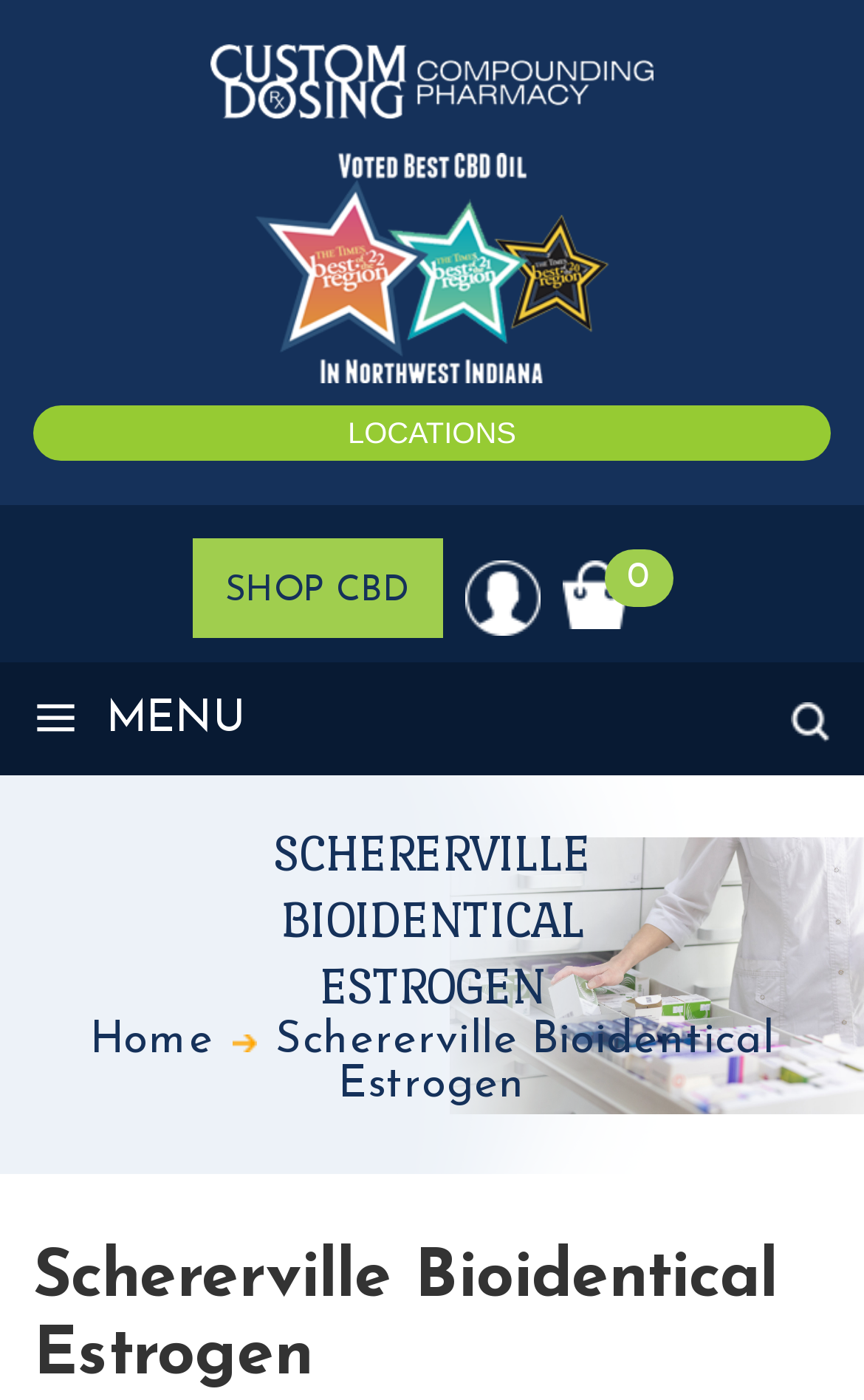How many navigation links are there in the top-right corner?
Can you provide an in-depth and detailed response to the question?

In the top-right corner of the webpage, there are three navigation links: 'LOCATIONS', 'SHOP CBD', and 'My Account'. These links are arranged horizontally and are easily accessible.